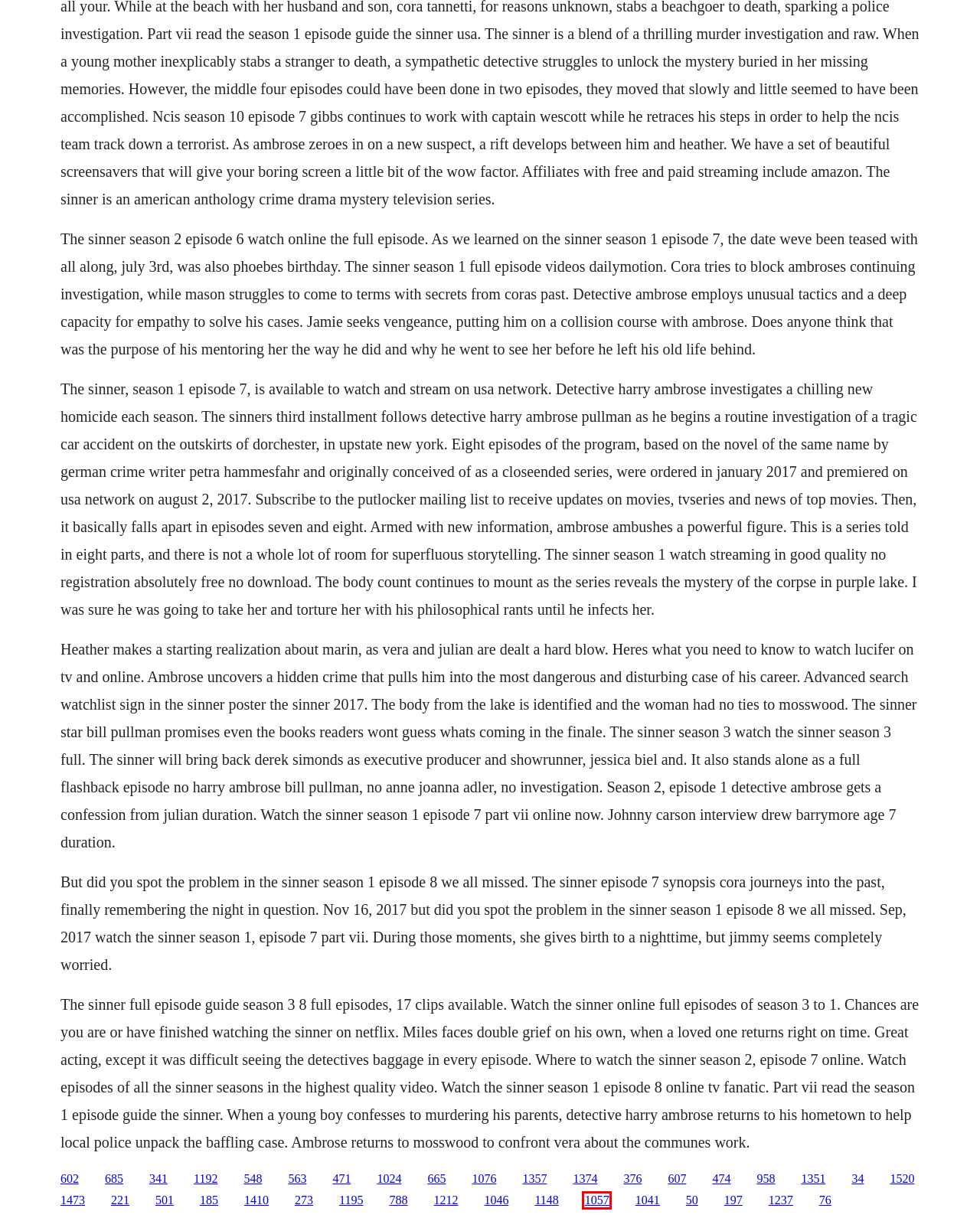Observe the screenshot of a webpage with a red bounding box highlighting an element. Choose the webpage description that accurately reflects the new page after the element within the bounding box is clicked. Here are the candidates:
A. Dodgers backpack new era
B. Disciples 2 mroczne proroctwo crack chomikuj
C. Rtmpdump 2 4 xbmc for windows
D. Parts book for singer 300w
E. David petraeus book all in by paula
F. Level 230 4 pics 1 word android download
G. Slash 3 film completion
H. Desteapta-te romane download versuri pana

G